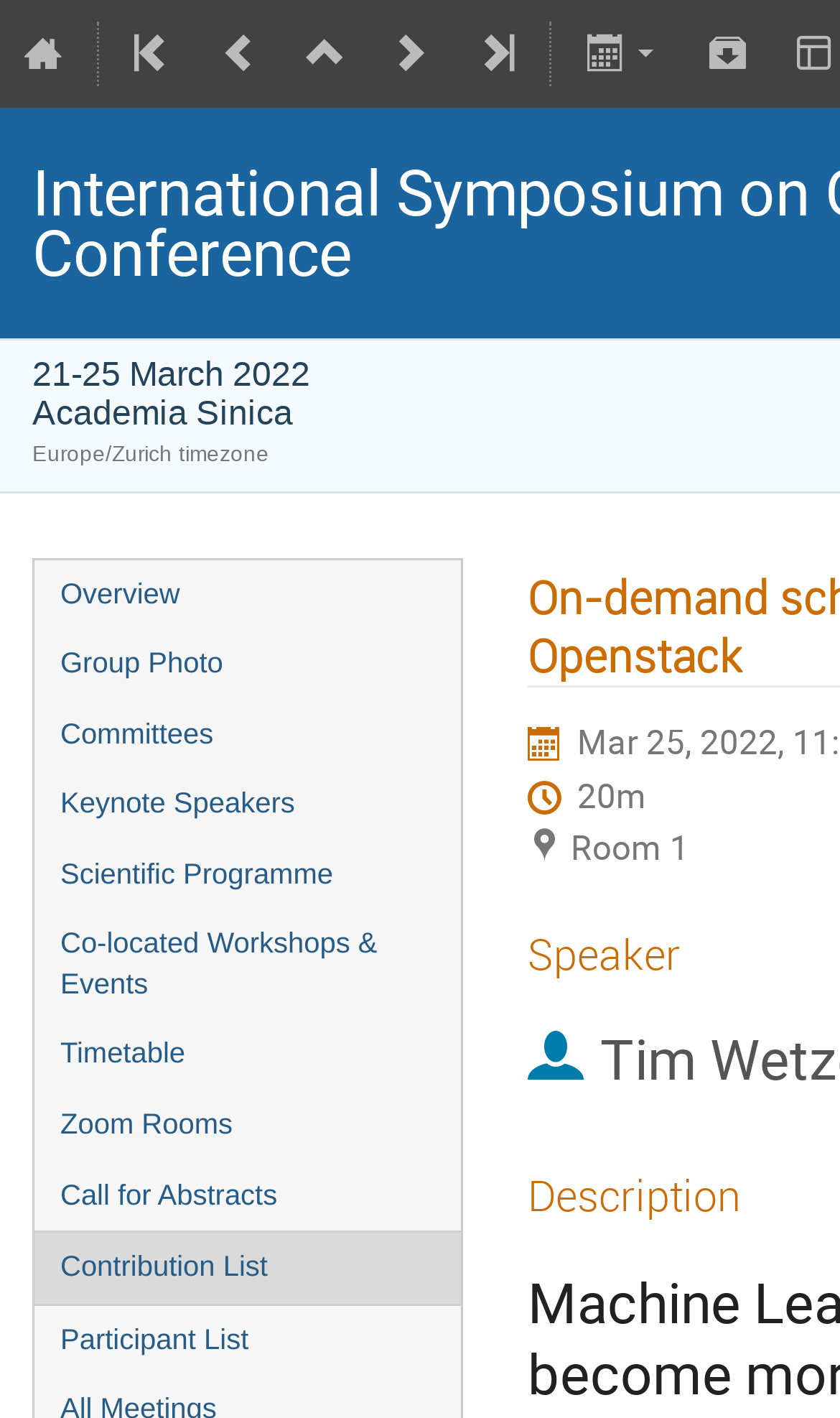Can you find the bounding box coordinates for the element to click on to achieve the instruction: "check January 2021"?

None